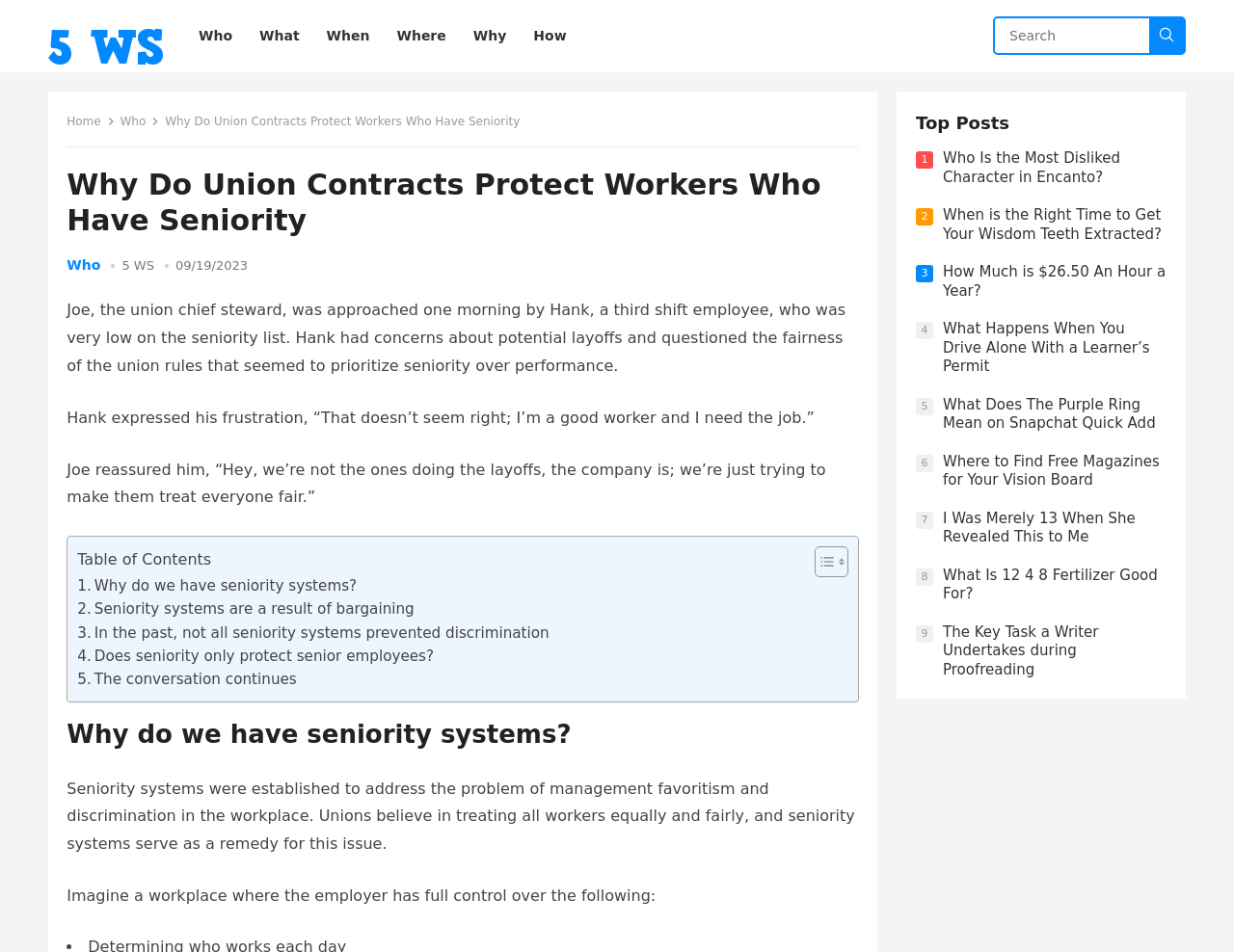Predict the bounding box of the UI element based on the description: "5 WS". The coordinates should be four float numbers between 0 and 1, formatted as [left, top, right, bottom].

[0.099, 0.272, 0.126, 0.287]